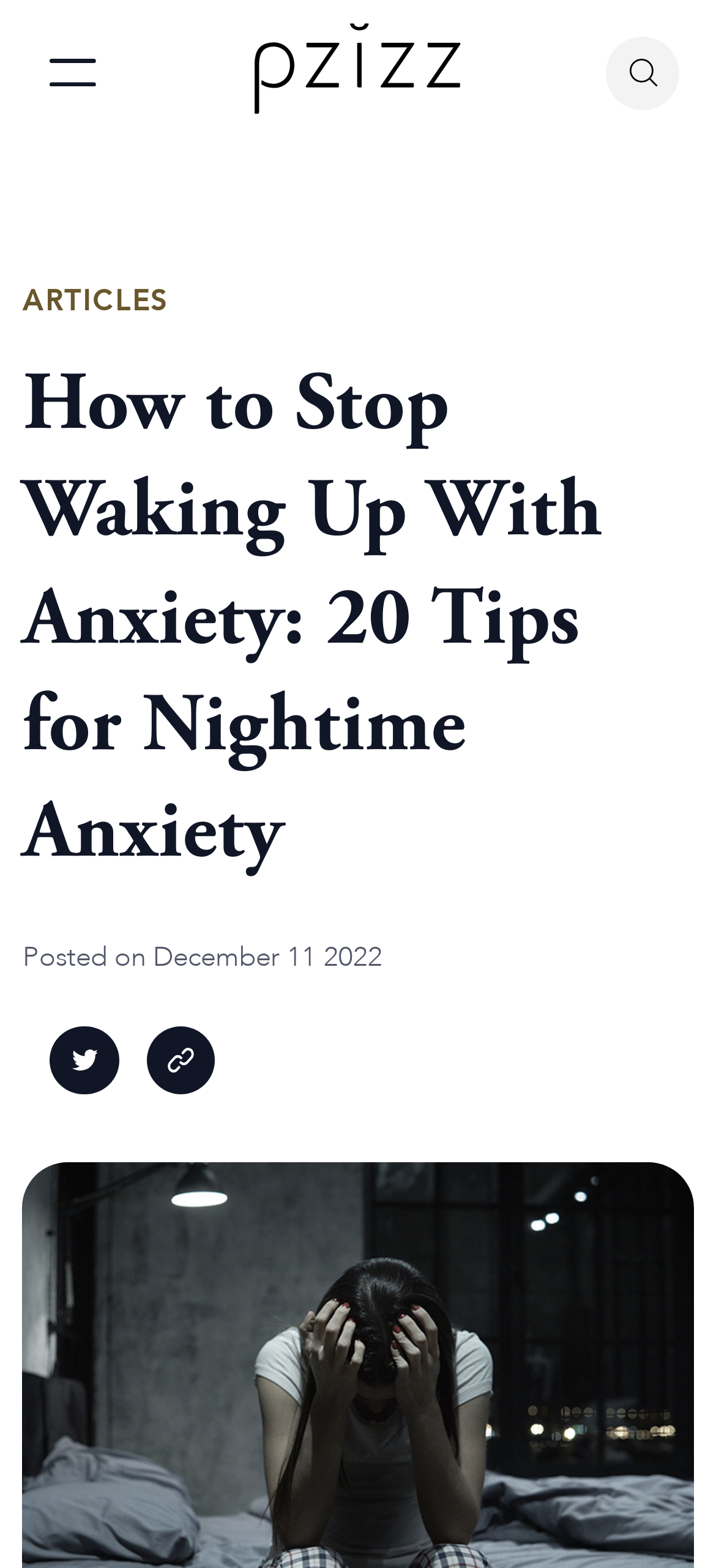Identify the bounding box for the described UI element: "Pzizz Logo-Homepage Link".

[0.355, 0.0, 0.645, 0.073]